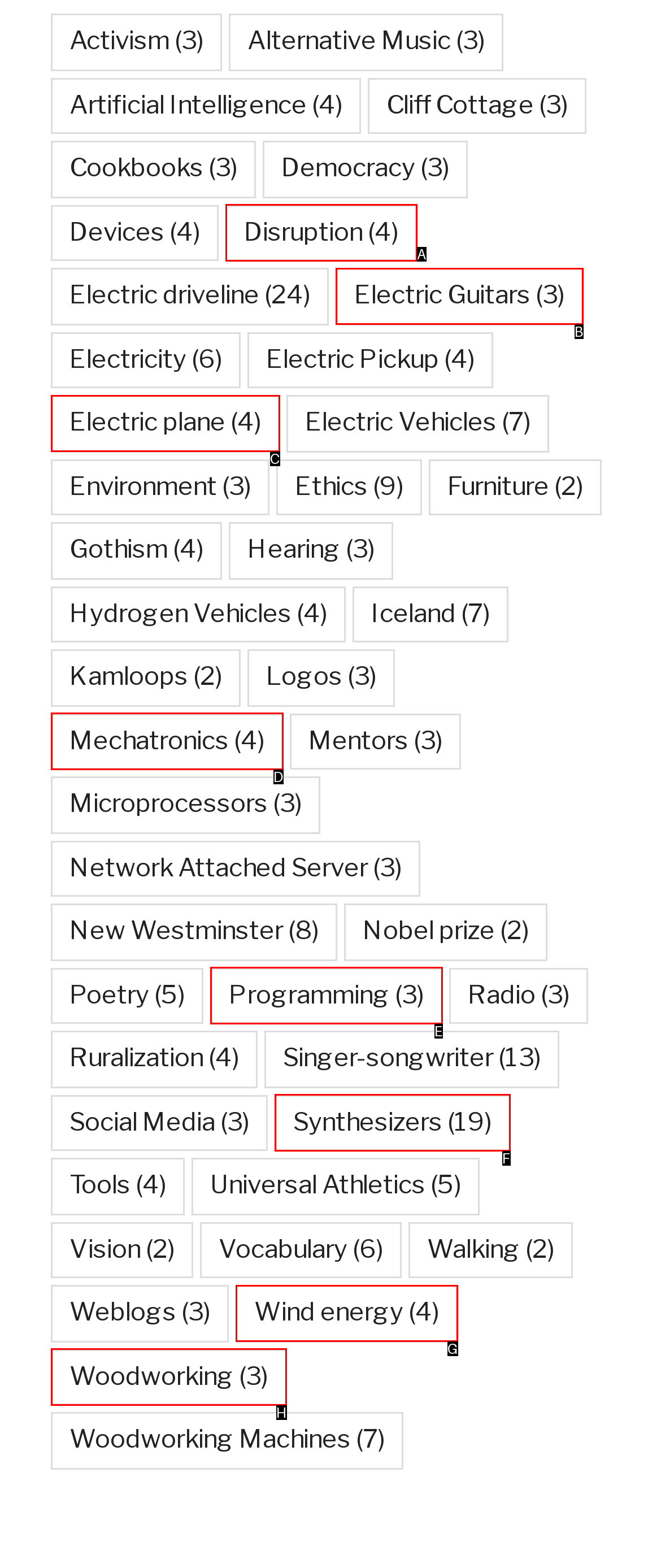Identify the letter corresponding to the UI element that matches this description: Synthesizers (19)
Answer using only the letter from the provided options.

F